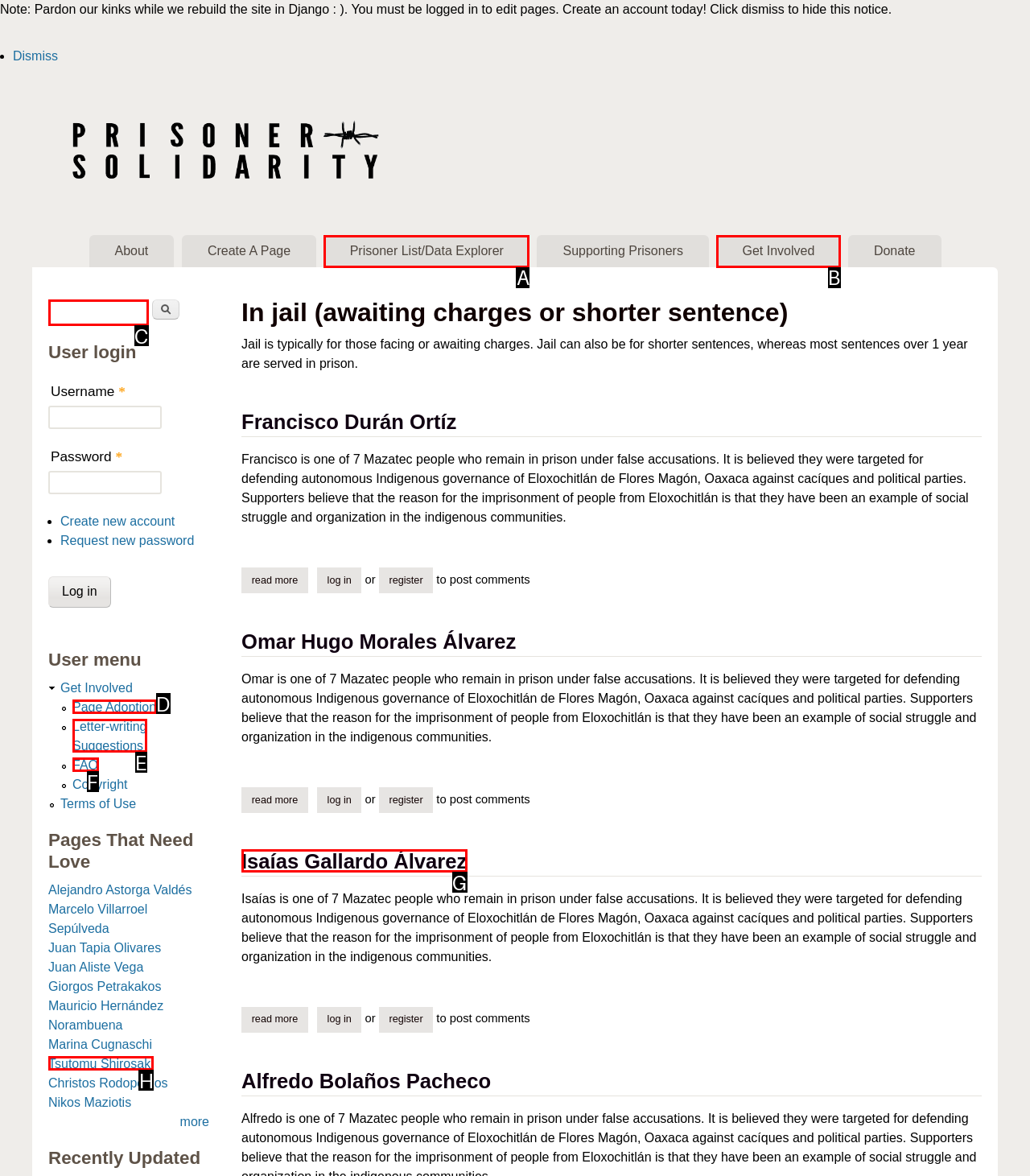Select the appropriate HTML element to click on to finish the task: Check out 'Western Australia wedding photographer'.
Answer with the letter corresponding to the selected option.

None